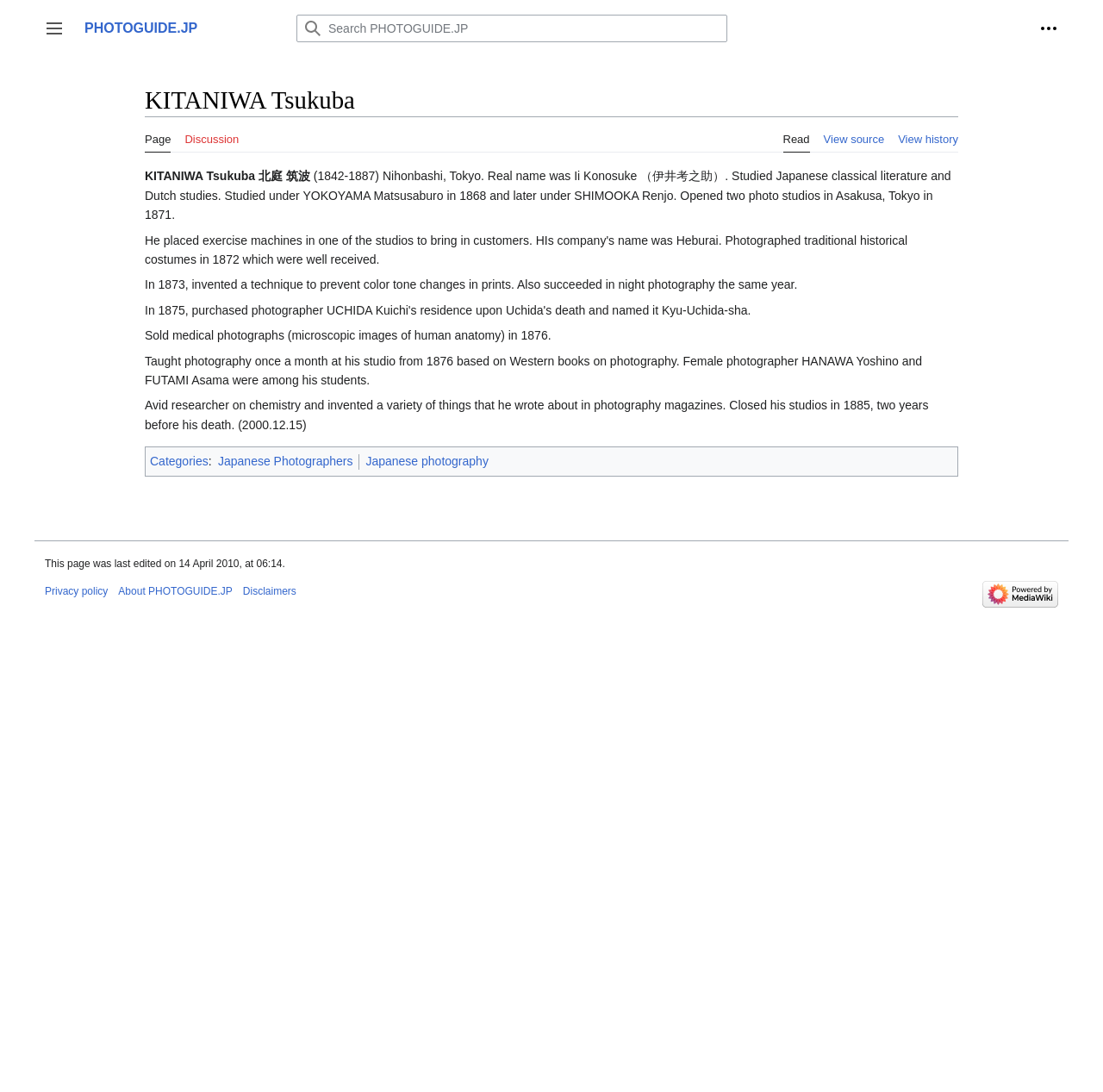What is the real name of KITANIWA Tsukuba?
Using the information from the image, give a concise answer in one word or a short phrase.

Ii Konosuke